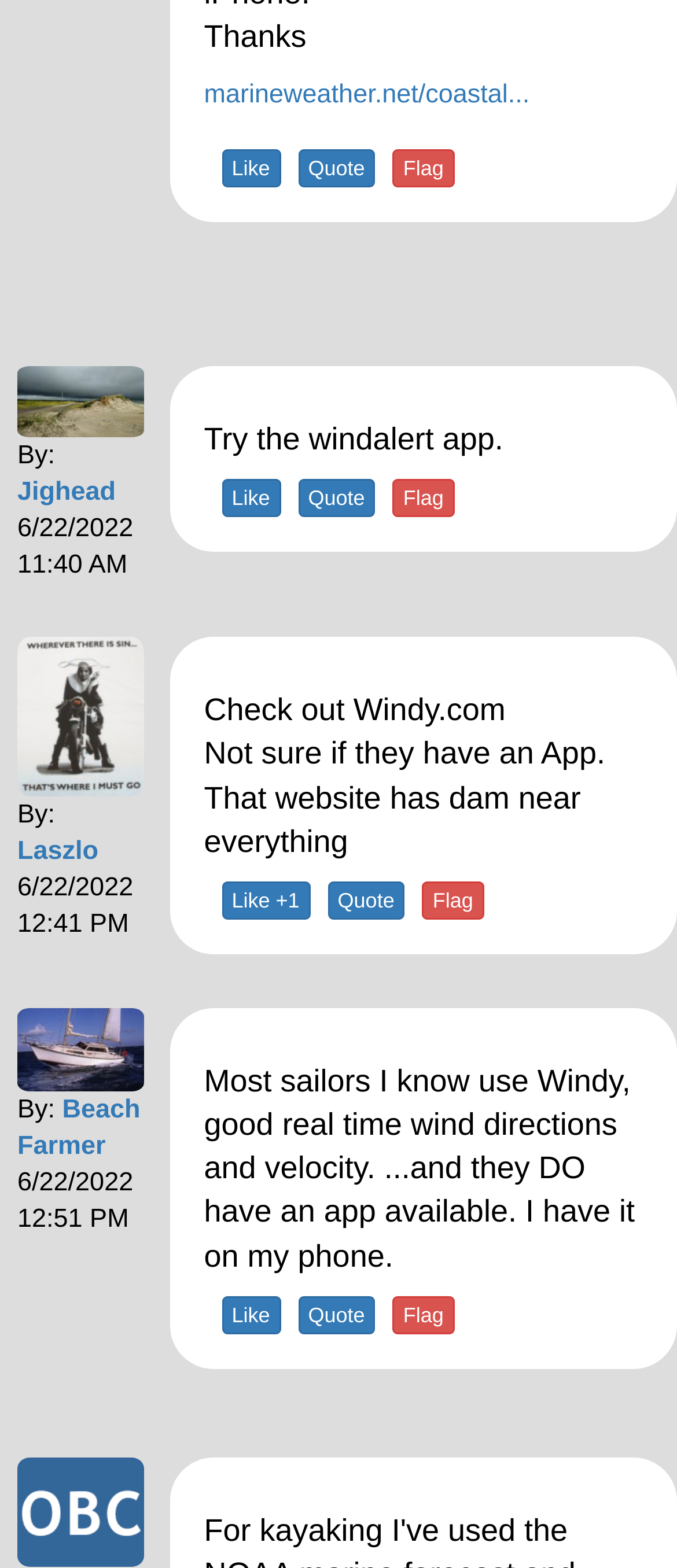Identify the bounding box coordinates of the clickable section necessary to follow the following instruction: "Click on the 'Quote' button". The coordinates should be presented as four float numbers from 0 to 1, i.e., [left, top, right, bottom].

[0.44, 0.095, 0.554, 0.12]